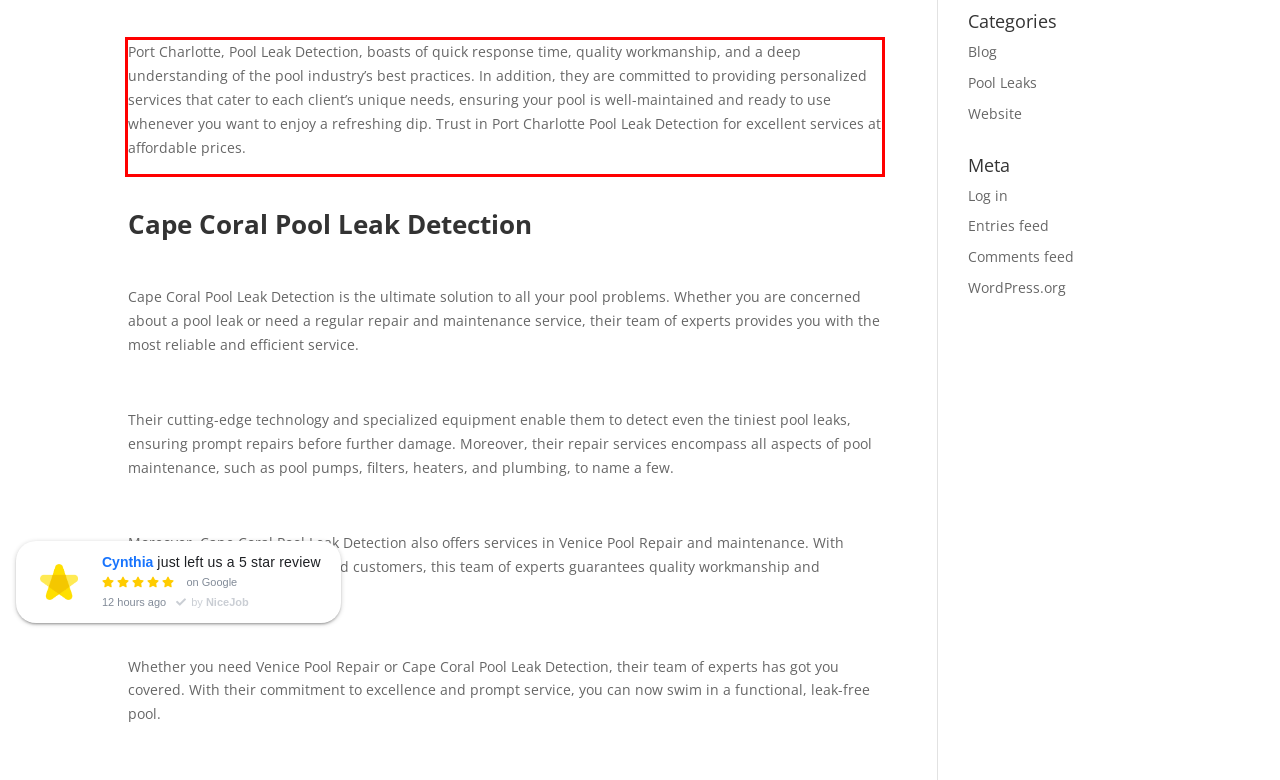Please extract the text content from the UI element enclosed by the red rectangle in the screenshot.

Port Charlotte, Pool Leak Detection, boasts of quick response time, quality workmanship, and a deep understanding of the pool industry’s best practices. In addition, they are committed to providing personalized services that cater to each client’s unique needs, ensuring your pool is well-maintained and ready to use whenever you want to enjoy a refreshing dip. Trust in Port Charlotte Pool Leak Detection for excellent services at affordable prices.